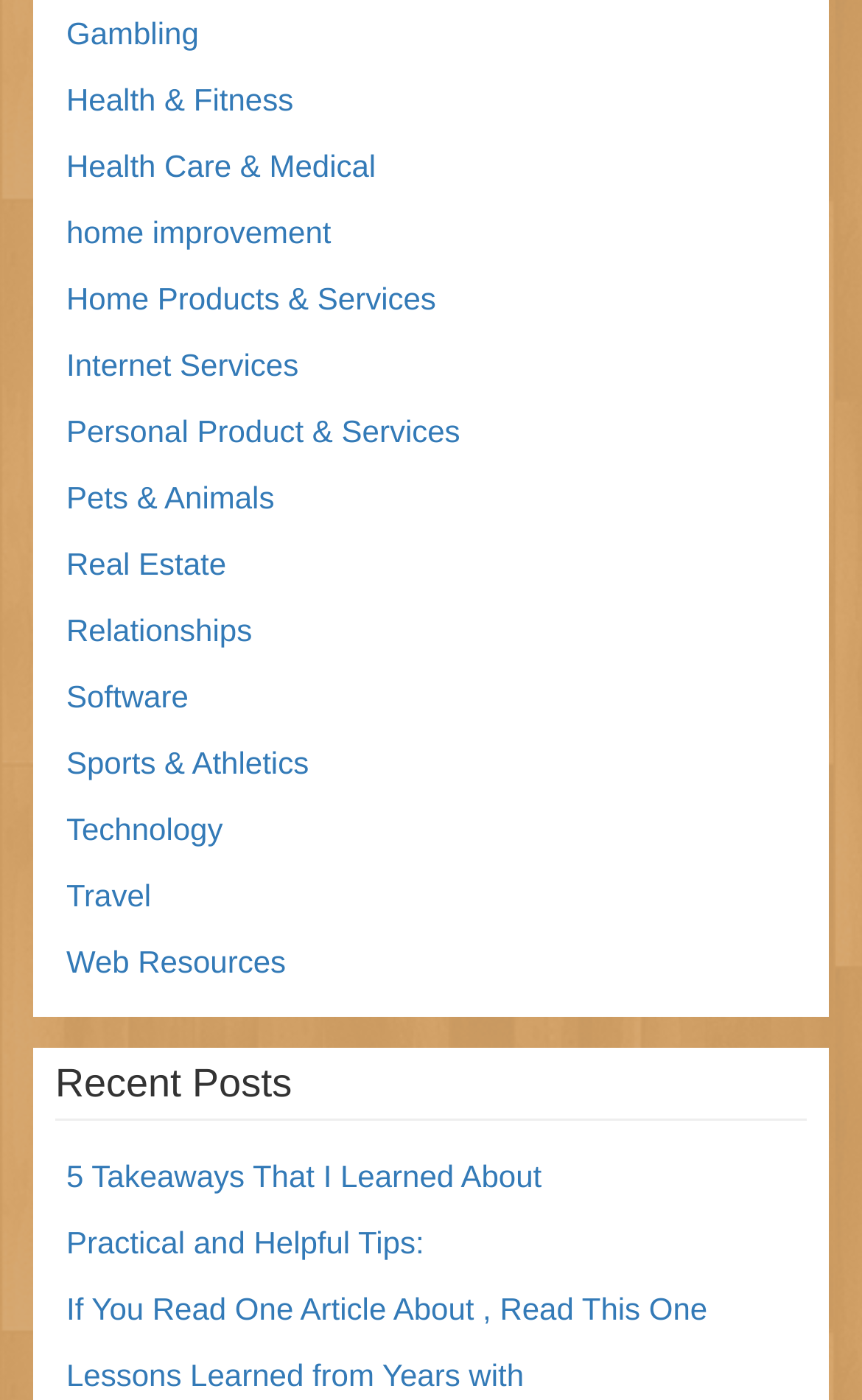Consider the image and give a detailed and elaborate answer to the question: 
What is the title of the section below the categories?

The section below the categories is titled 'Recent Posts', which is indicated by a heading element on the webpage.